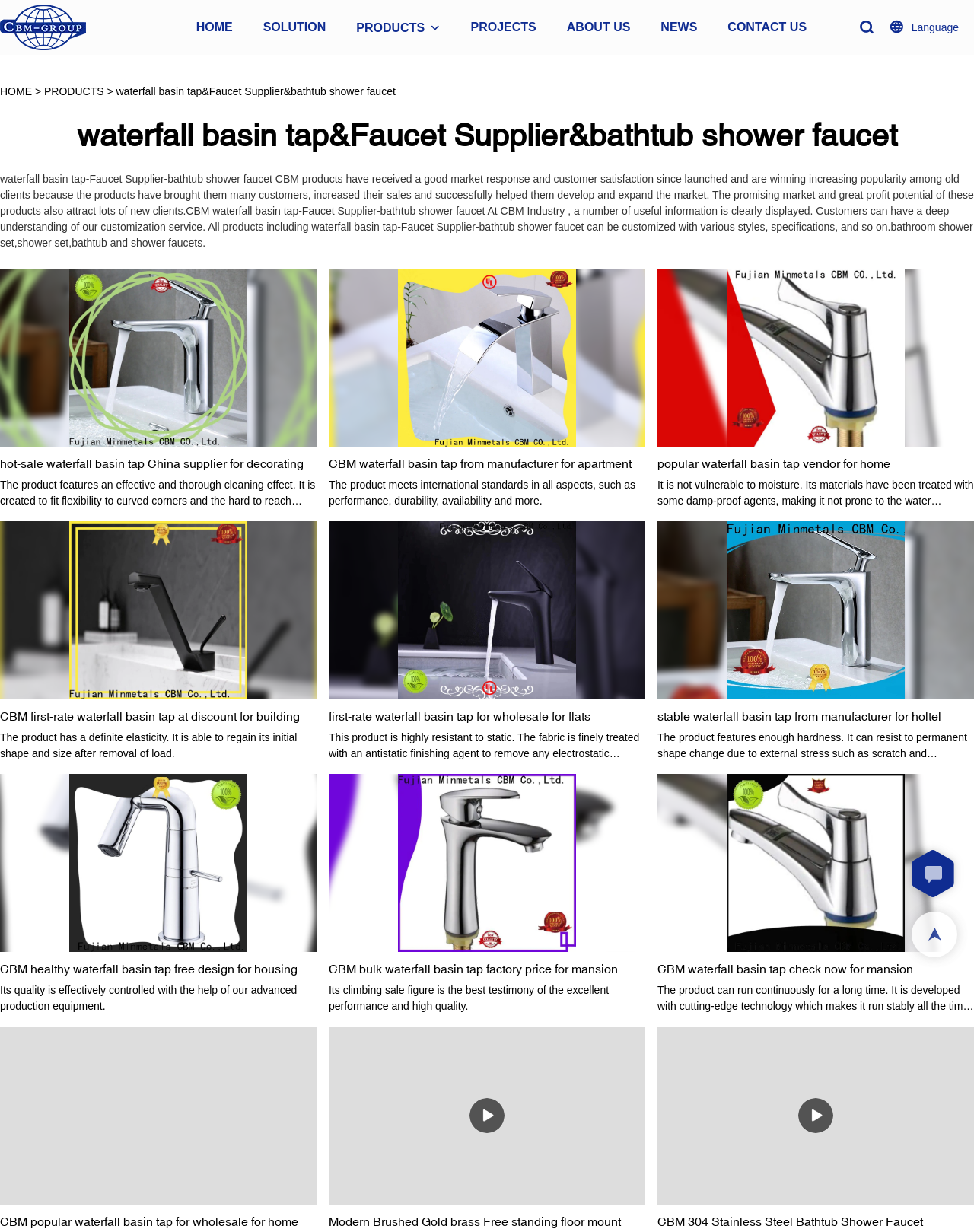Can you show the bounding box coordinates of the region to click on to complete the task described in the instruction: "Click on HOME"?

[0.201, 0.014, 0.239, 0.03]